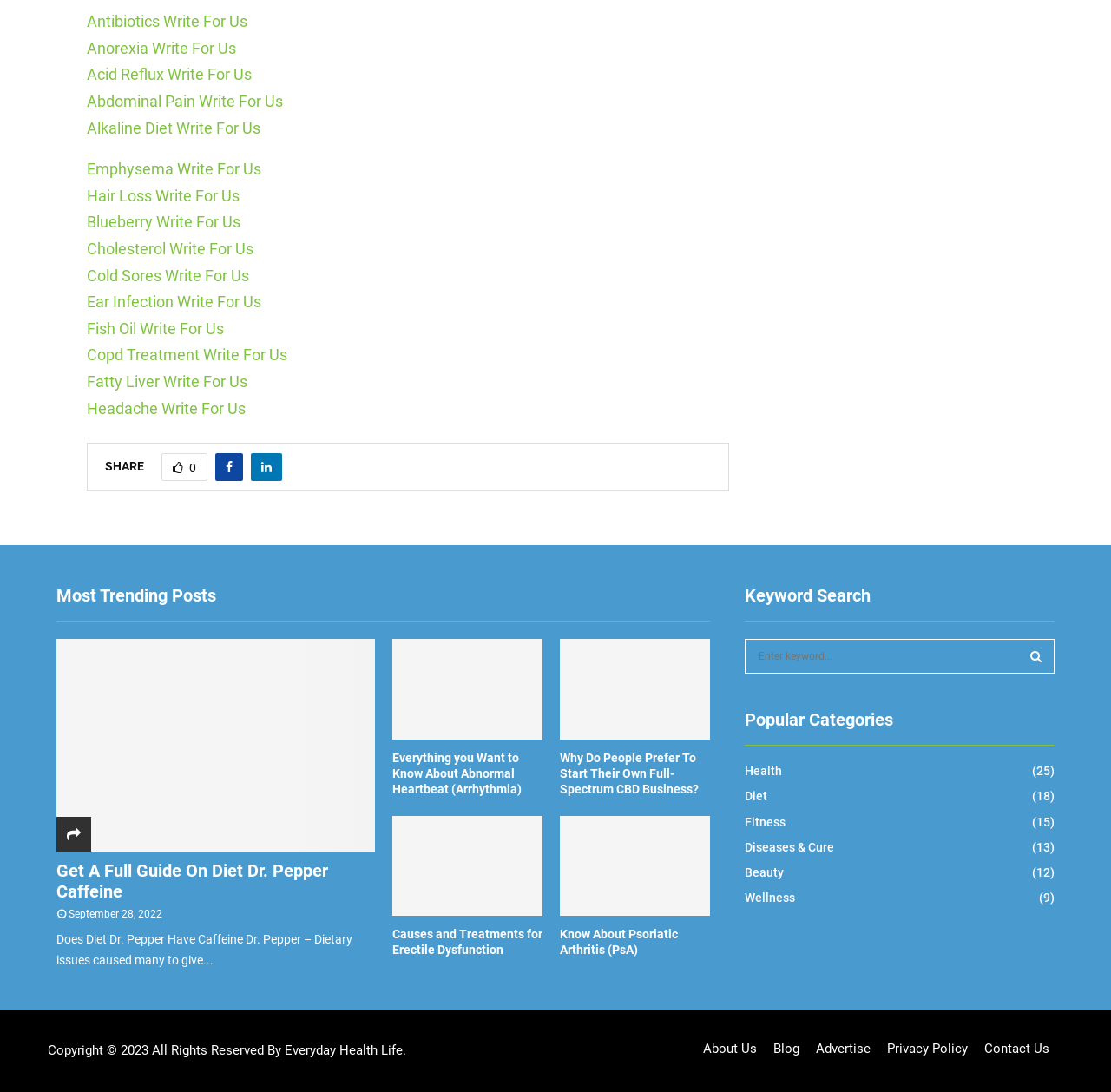Using the description: "Headache Write For Us", determine the UI element's bounding box coordinates. Ensure the coordinates are in the format of four float numbers between 0 and 1, i.e., [left, top, right, bottom].

[0.078, 0.365, 0.221, 0.382]